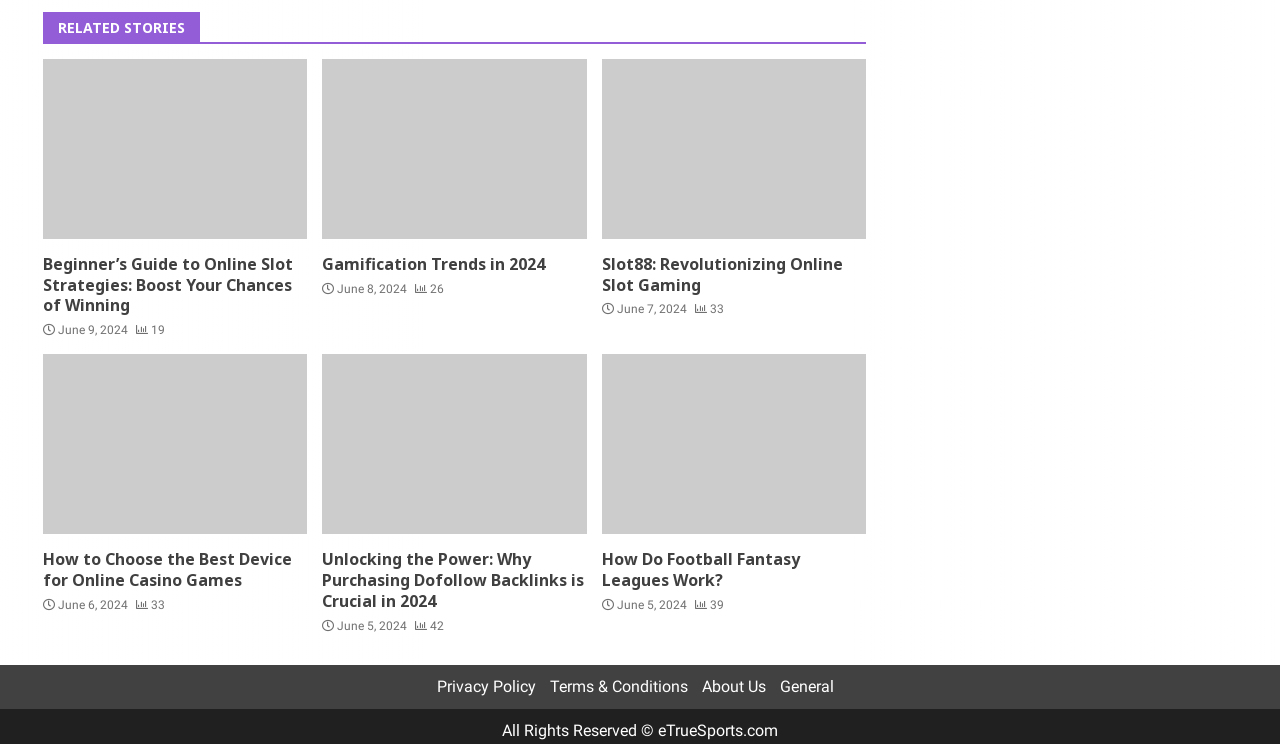What is the date of the article 'Slot88: Revolutionizing Online Slot Gaming'?
Please provide a full and detailed response to the question.

The webpage shows that the article 'Slot88: Revolutionizing Online Slot Gaming' was published on June 7, 2024, as indicated by the date 'June 7, 2024' next to the article title.